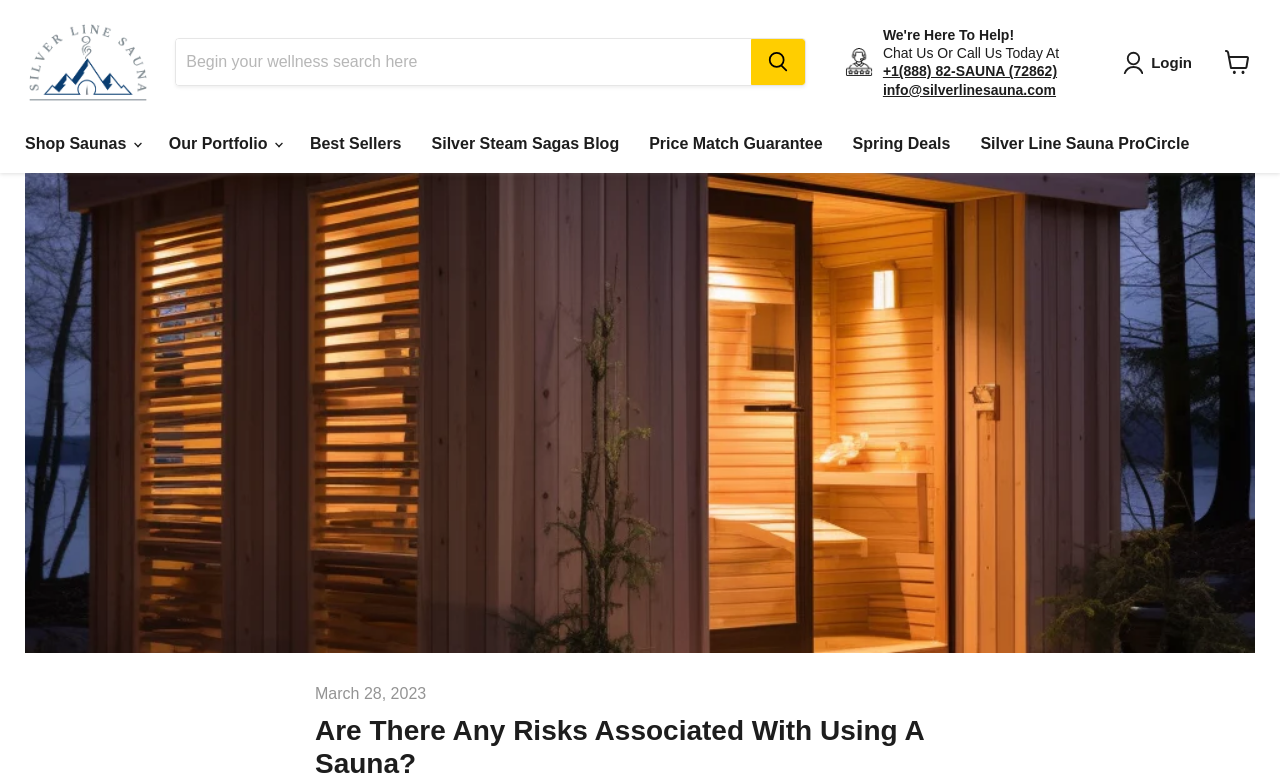What is the phone number to call for assistance?
Please give a detailed and elaborate answer to the question.

I found the phone number by looking at the top-right section of the webpage, where it says 'Chat Us Or Call Us Today At' followed by the phone number.